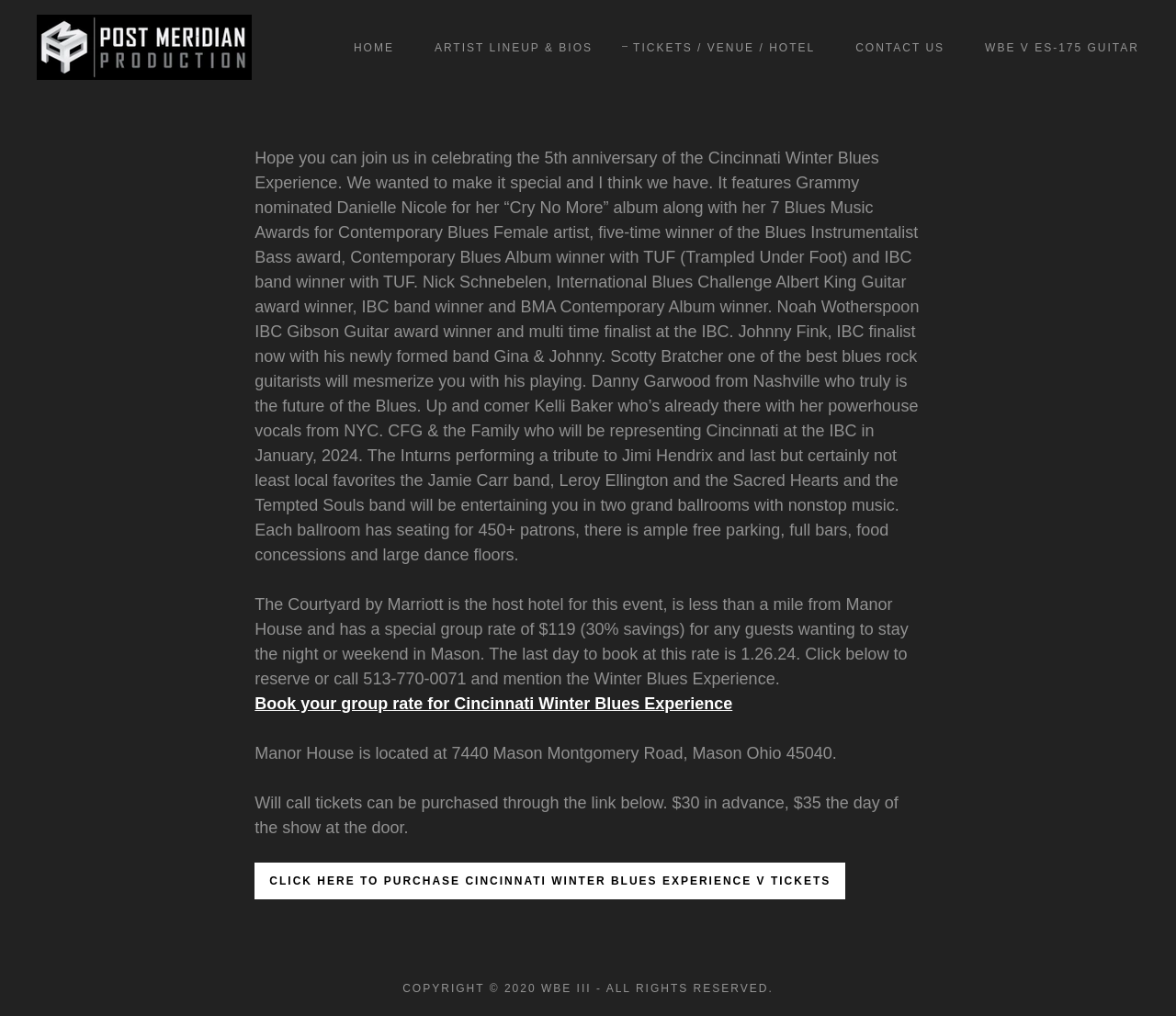Provide a one-word or brief phrase answer to the question:
How much are the will call tickets in advance?

$30